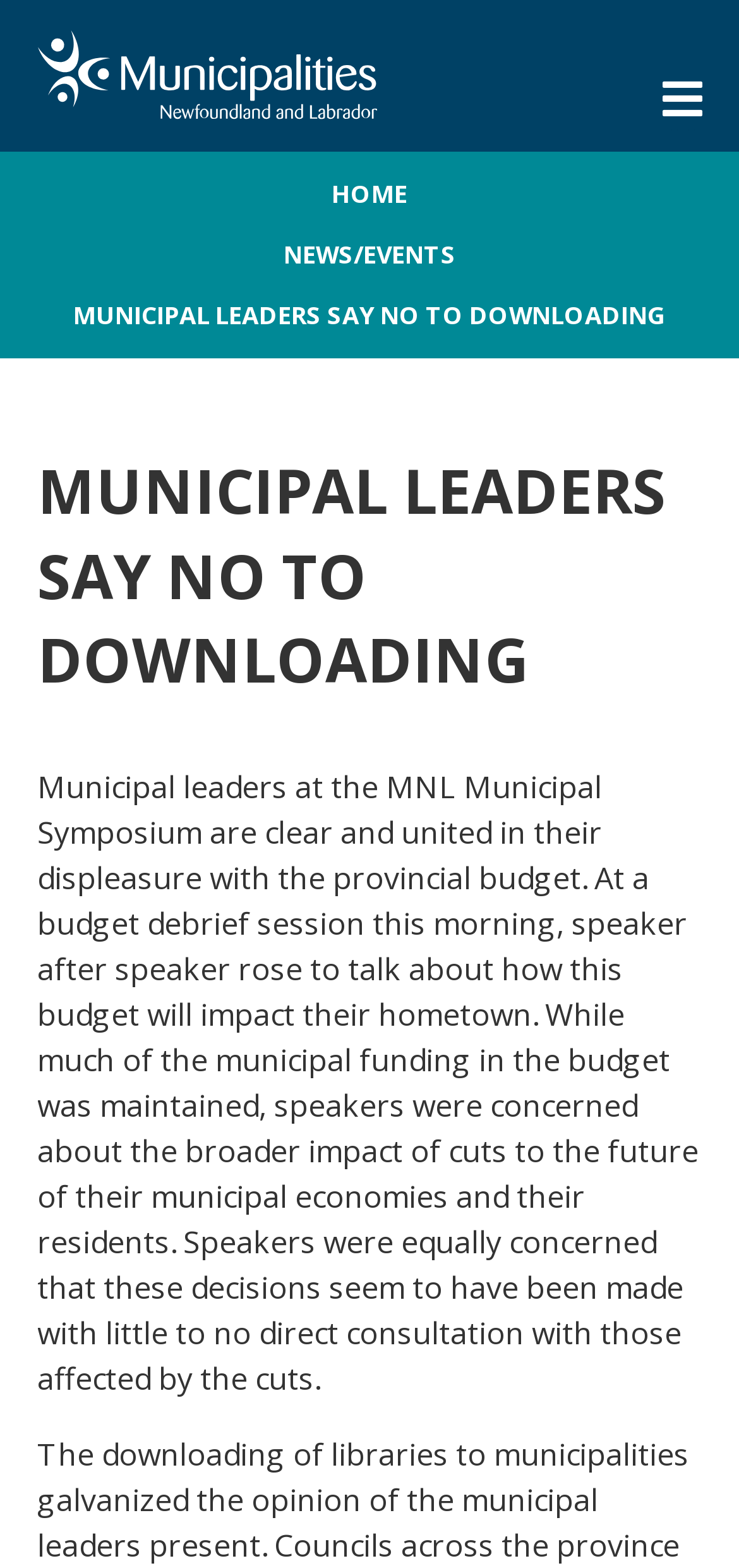What is the purpose of the combobox?
Answer briefly with a single word or phrase based on the image.

Selecting an option